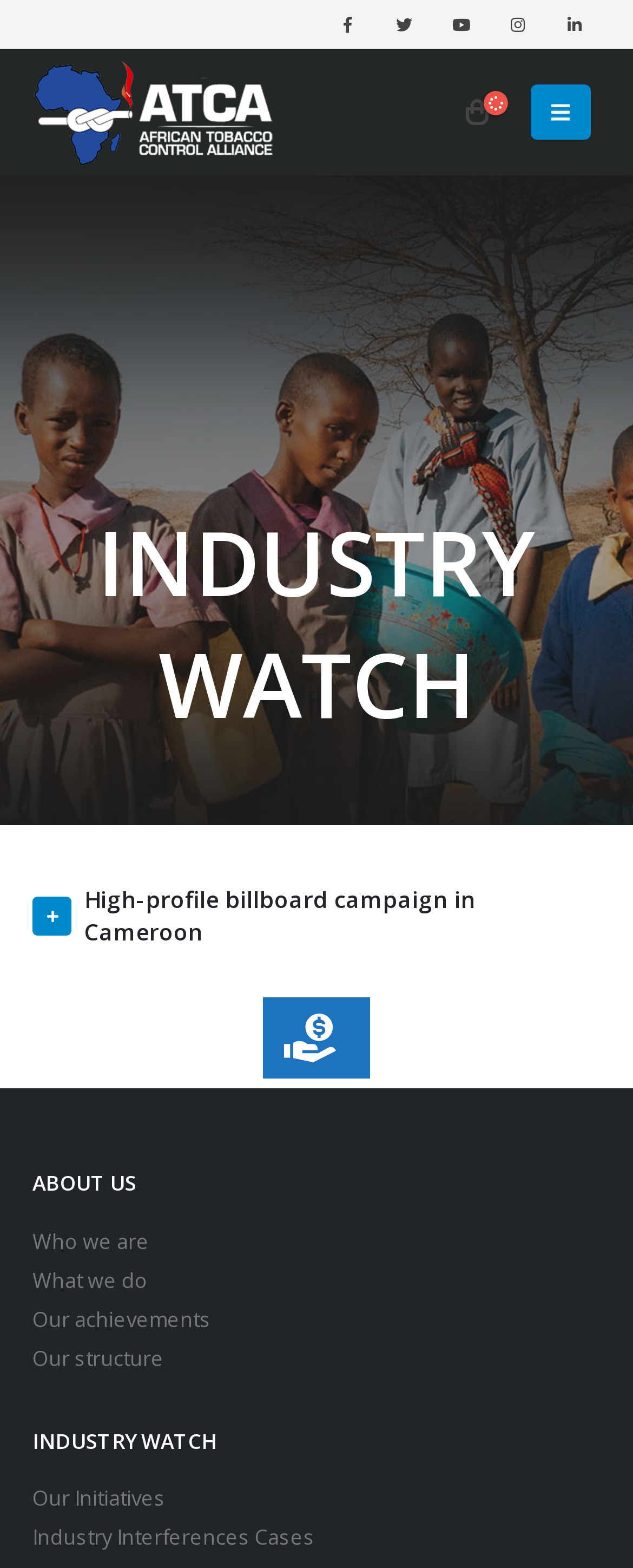How many social media links are available? From the image, respond with a single word or brief phrase.

5